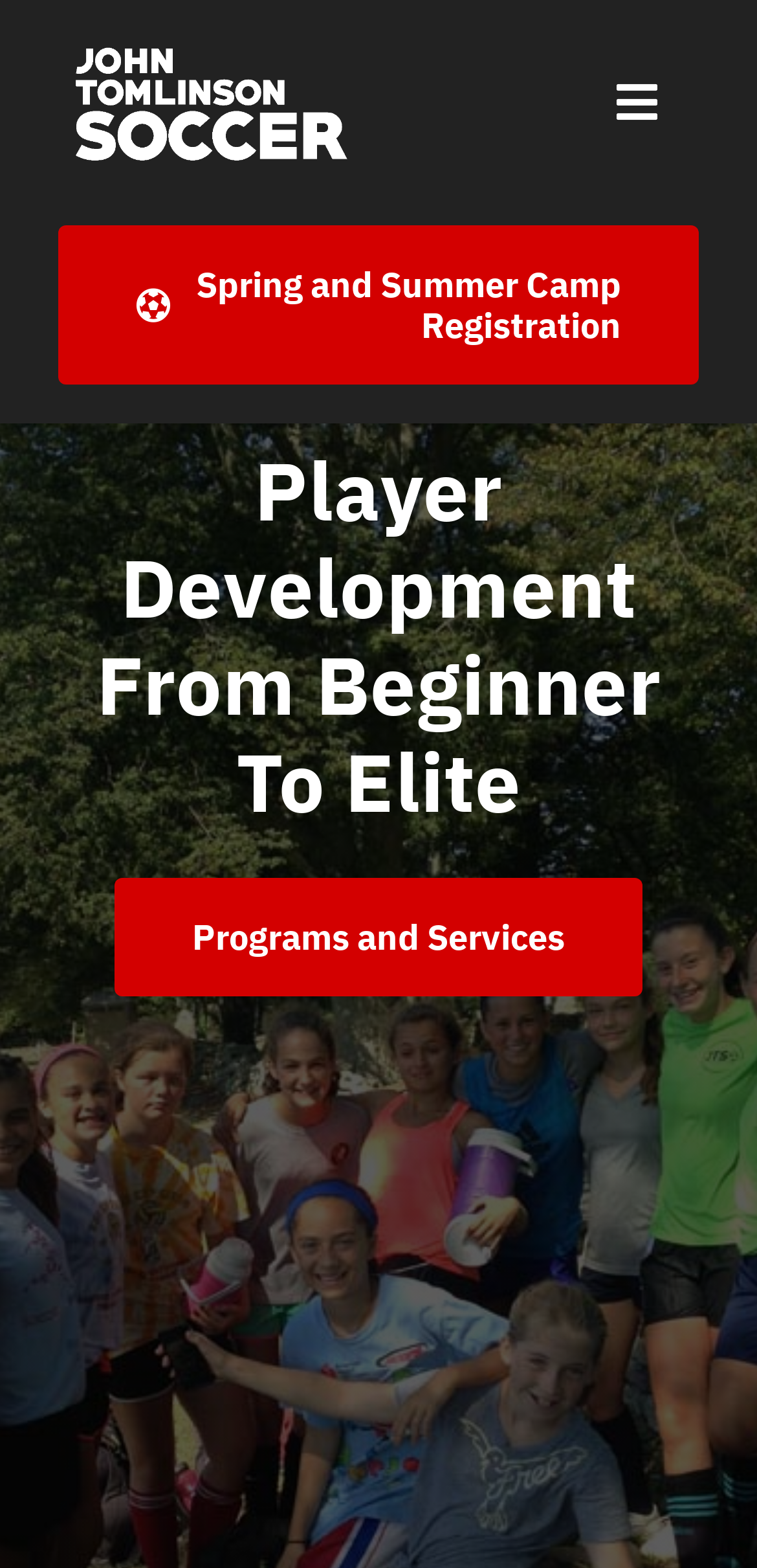Provide the text content of the webpage's main heading.

Player Development From Beginner To Elite